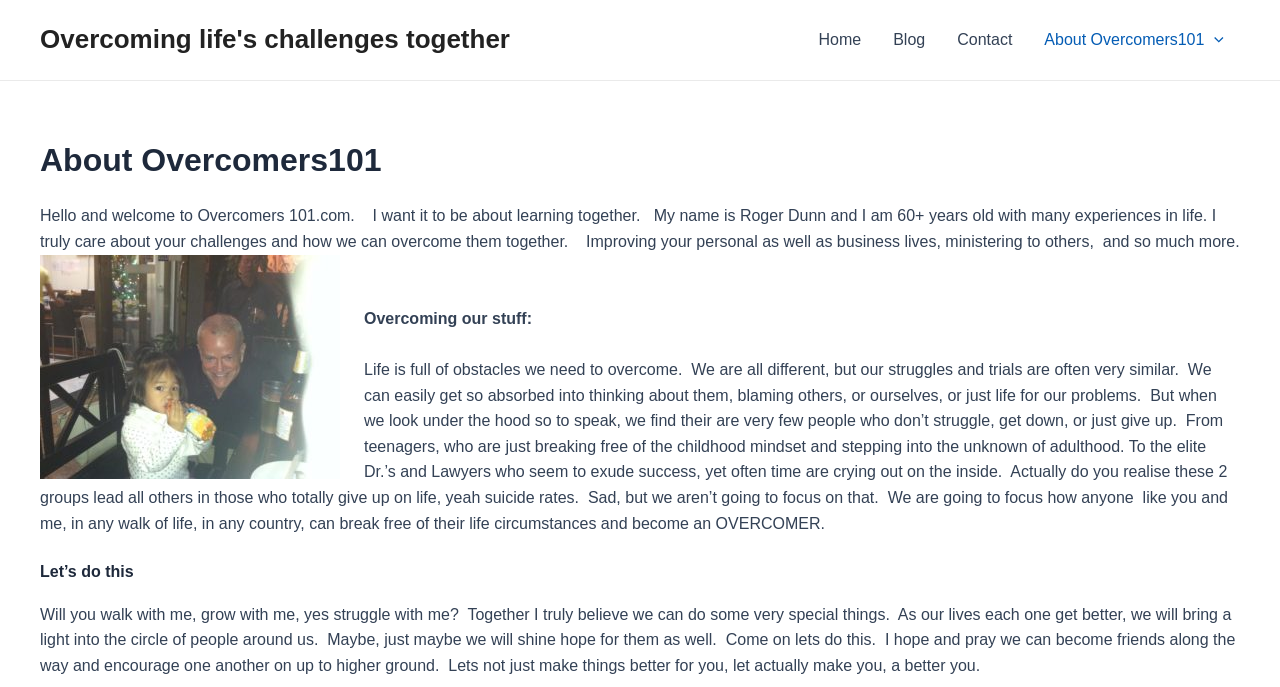What is the focus of the website?
Respond to the question with a single word or phrase according to the image.

Overcoming life's challenges